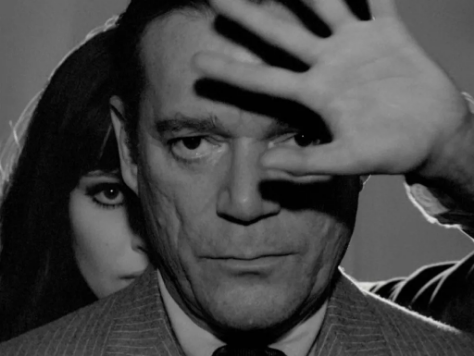In what year was the film released?
Give a one-word or short-phrase answer derived from the screenshot.

1965